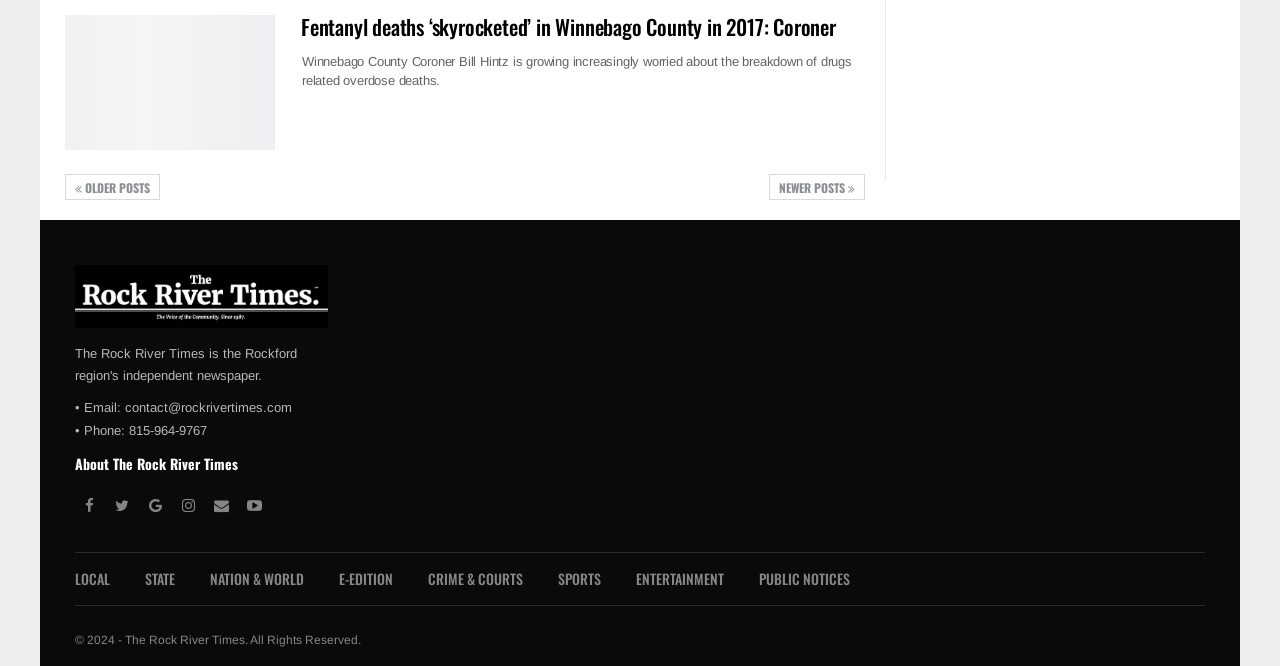Given the element description "Crime & Courts" in the screenshot, predict the bounding box coordinates of that UI element.

[0.334, 0.853, 0.409, 0.885]